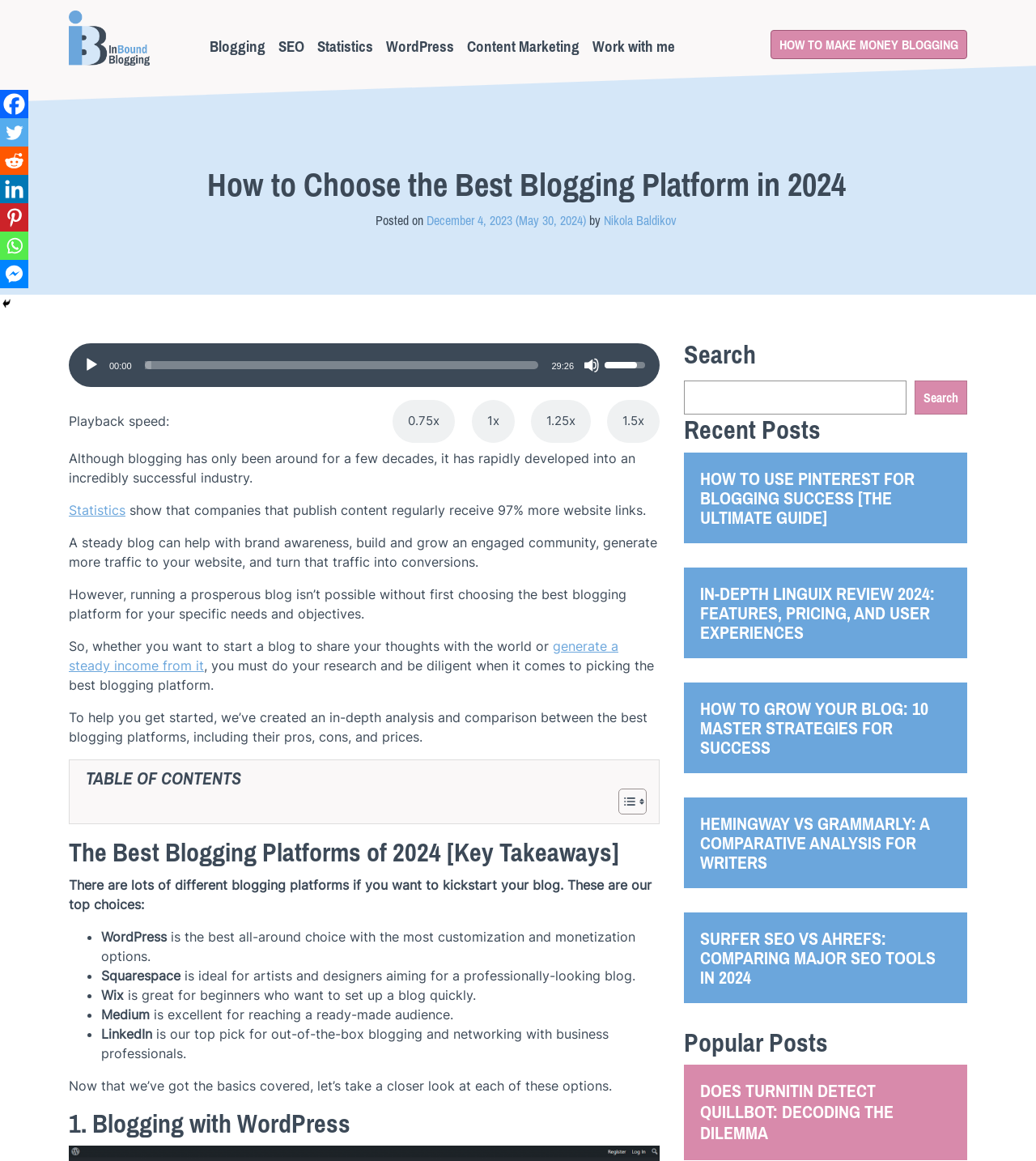Locate the bounding box for the described UI element: "1x". Ensure the coordinates are four float numbers between 0 and 1, formatted as [left, top, right, bottom].

[0.455, 0.344, 0.497, 0.381]